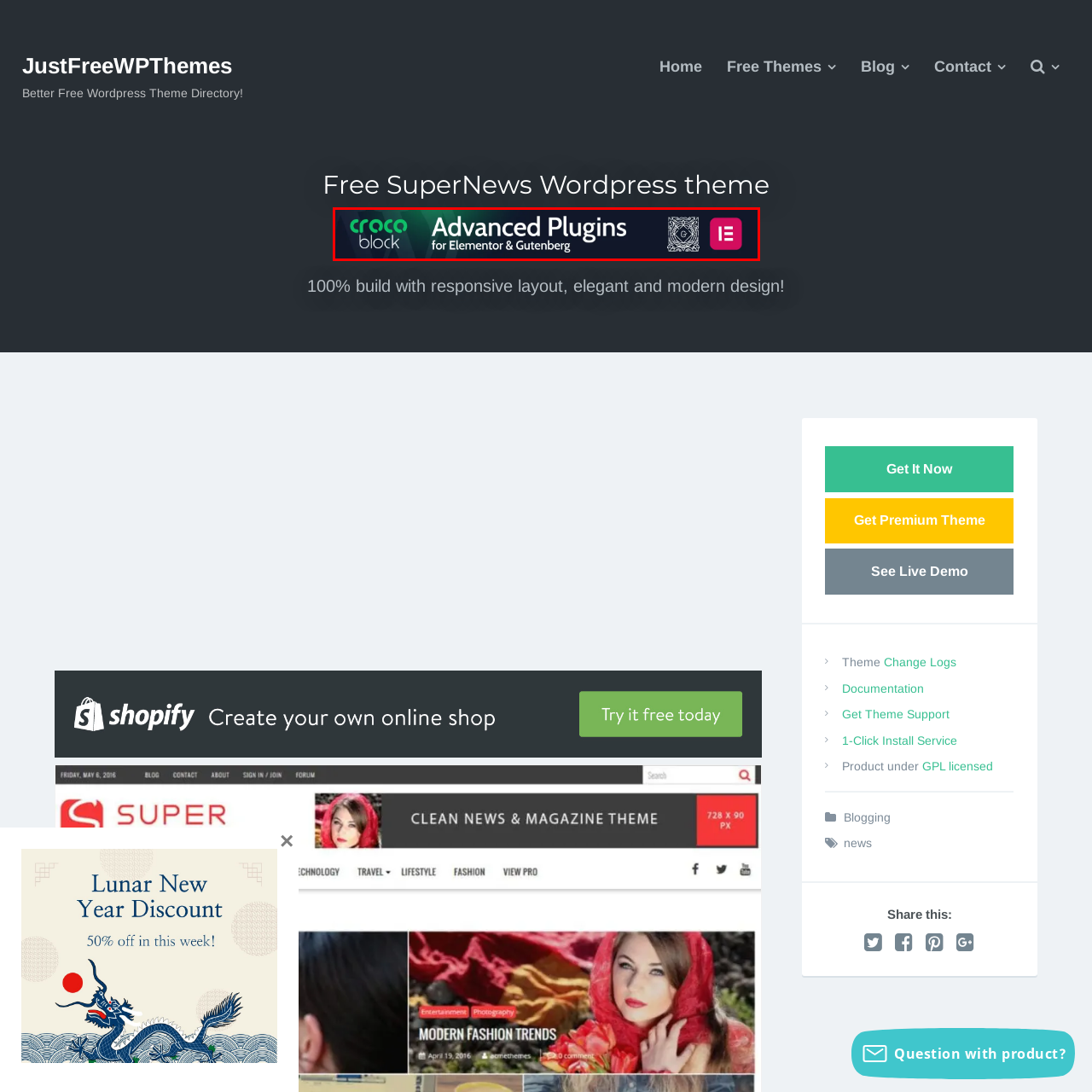Focus on the content within the red bounding box and answer this question using a single word or phrase: What are the two popular WordPress page builders mentioned?

Elementor and Gutenberg